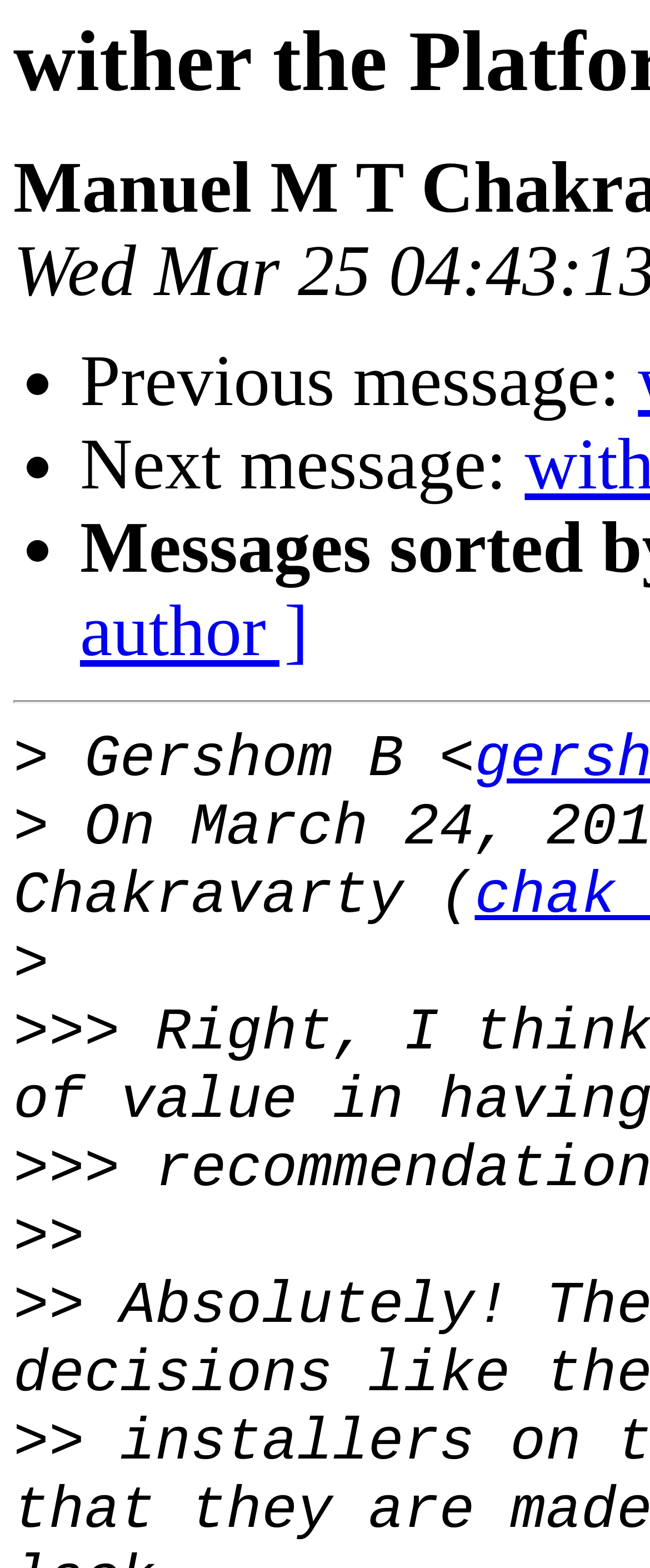Use a single word or phrase to answer this question: 
What is the first message navigation option?

Previous message